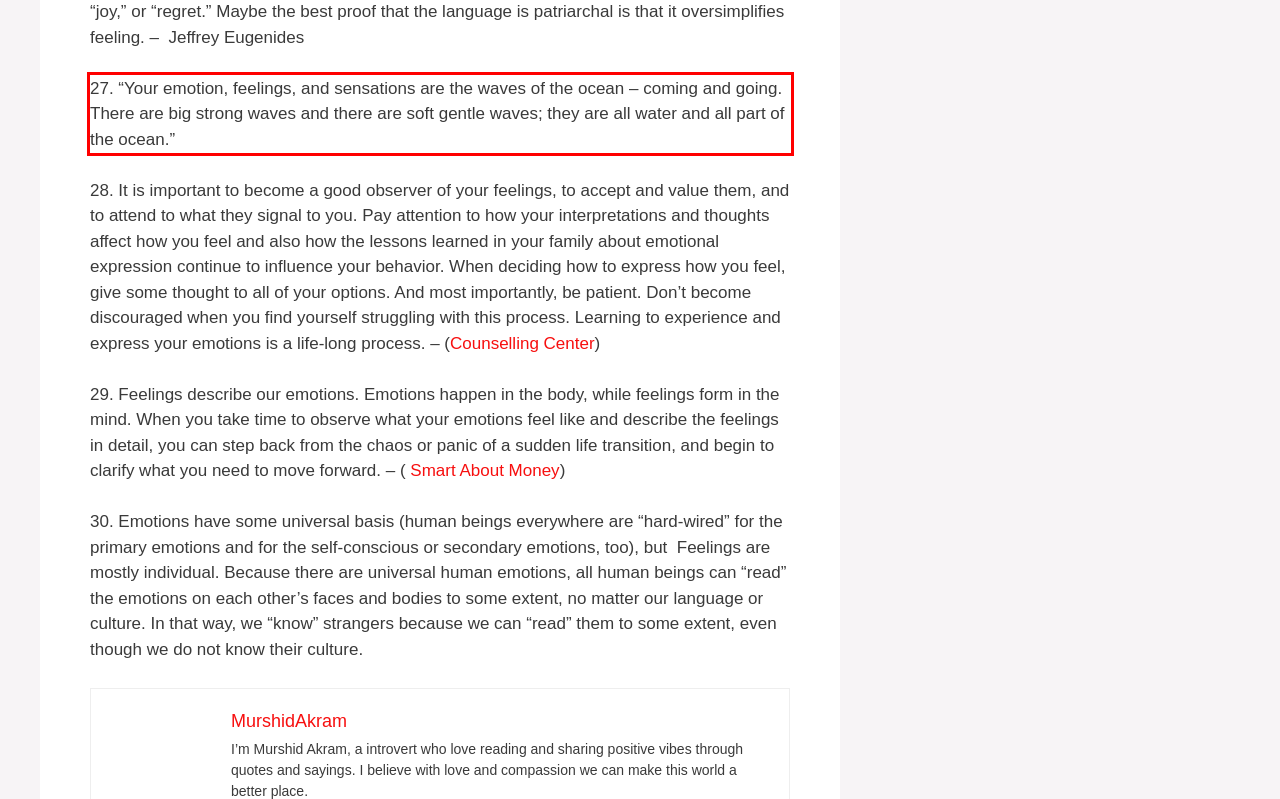The screenshot provided shows a webpage with a red bounding box. Apply OCR to the text within this red bounding box and provide the extracted content.

27. “Your emotion, feelings, and sensations are the waves of the ocean – coming and going. There are big strong waves and there are soft gentle waves; they are all water and all part of the ocean.”